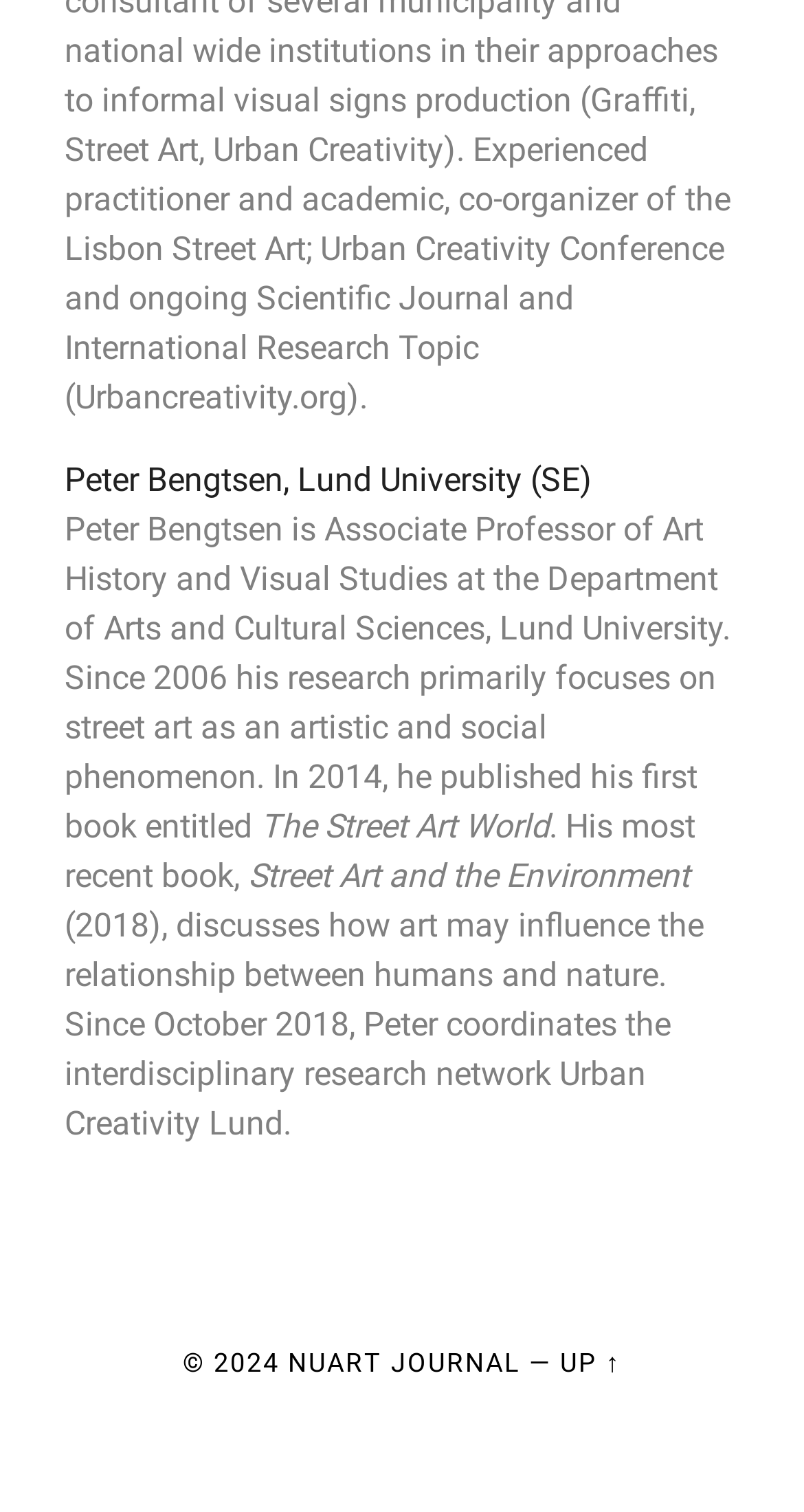Respond to the question below with a single word or phrase:
What is the title of Peter Bengtsen's first book?

The Street Art World